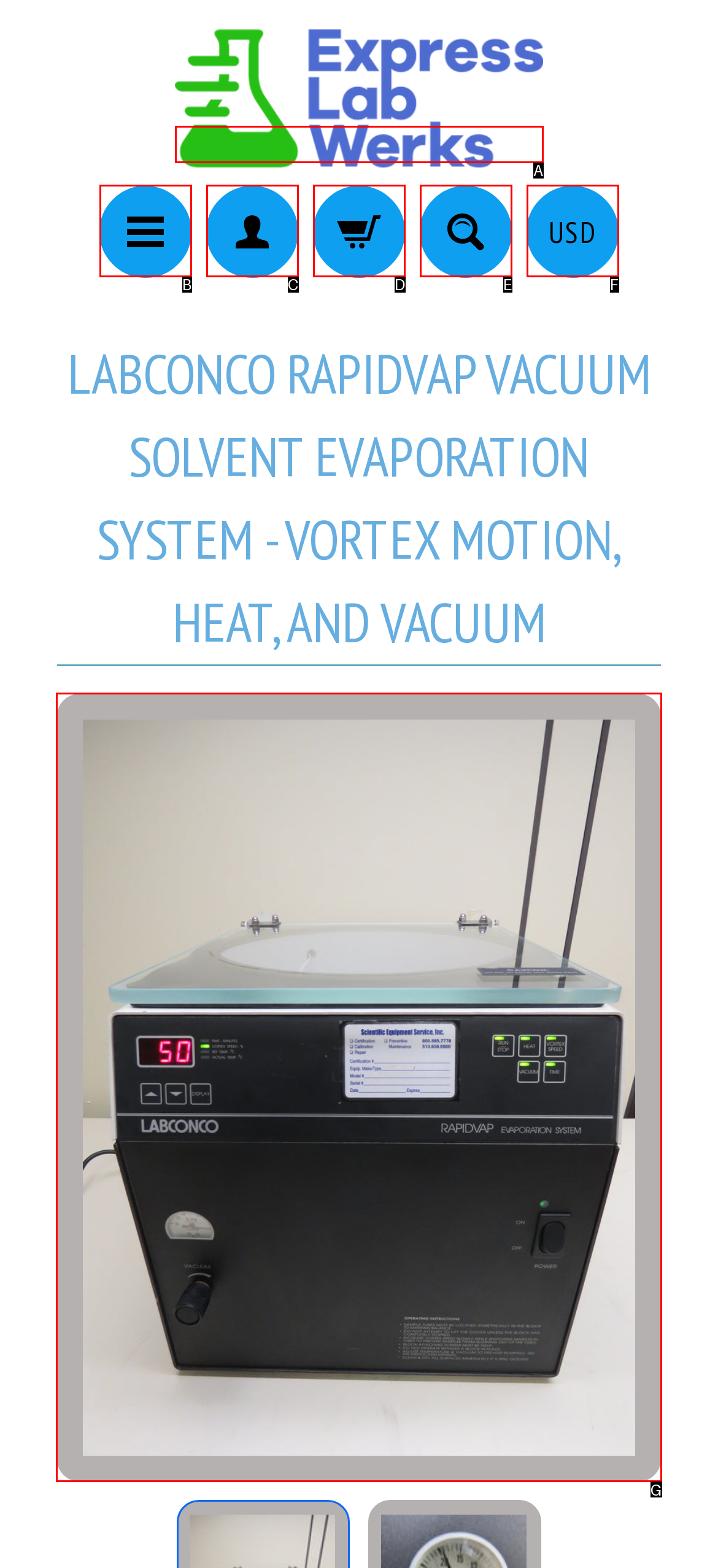Pinpoint the HTML element that fits the description: title="Express Lab Werks, LLC"
Answer by providing the letter of the correct option.

A